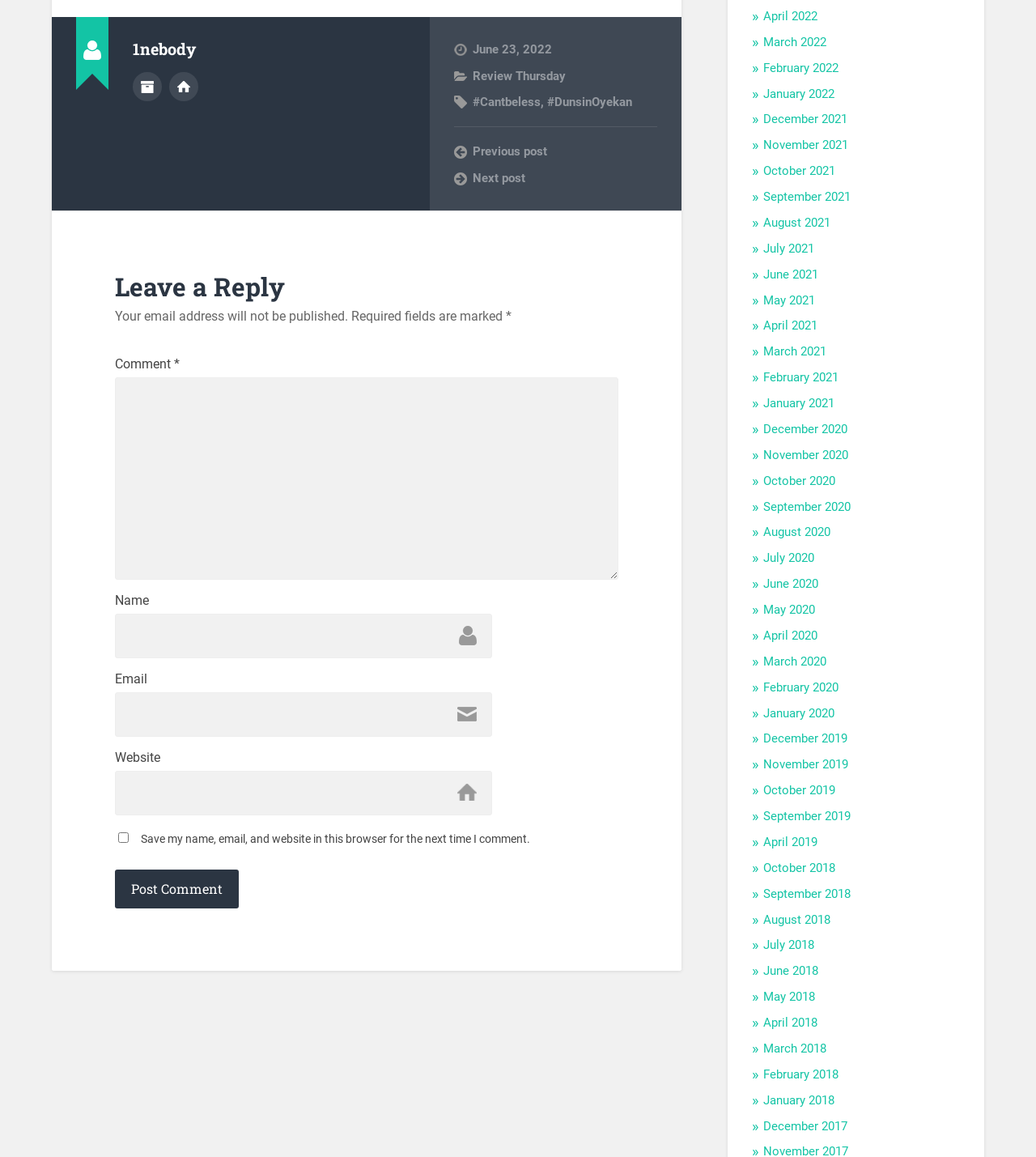Please give the bounding box coordinates of the area that should be clicked to fulfill the following instruction: "Click on the 'Log In' button". The coordinates should be in the format of four float numbers from 0 to 1, i.e., [left, top, right, bottom].

None